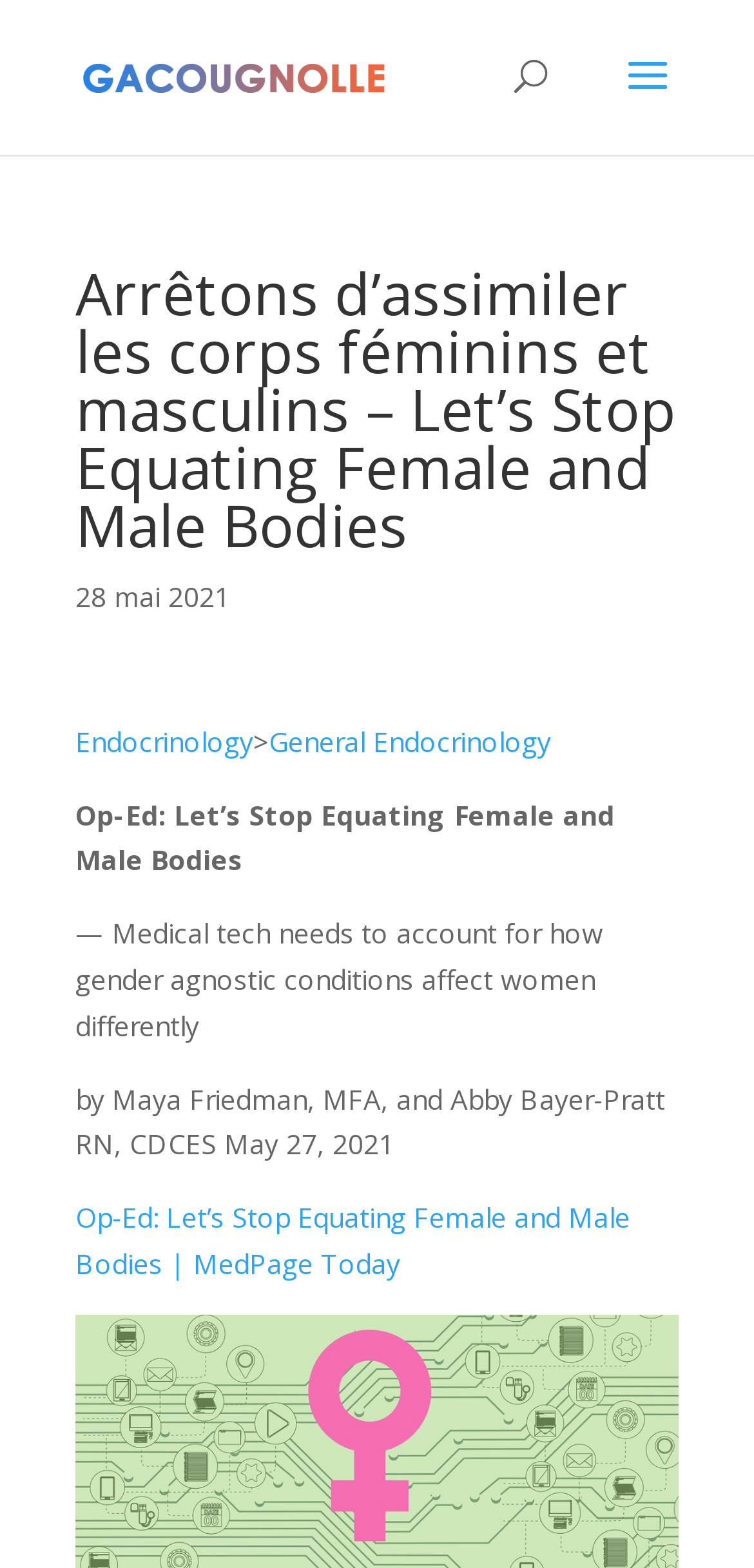Identify and provide the bounding box for the element described by: "Endocrinology".

[0.1, 0.461, 0.336, 0.484]